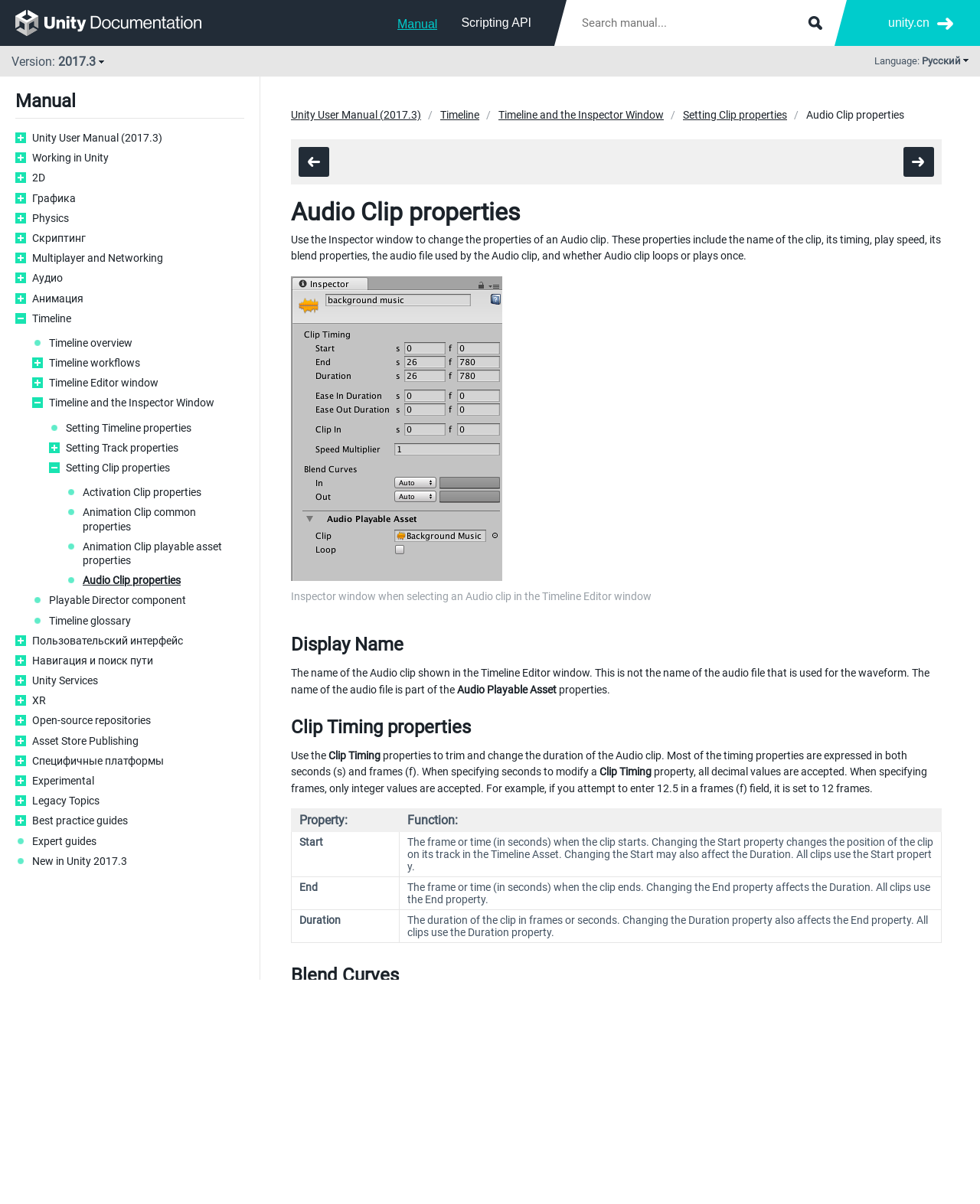Use a single word or phrase to answer the question: What is the name of the manual?

Unity User Manual (2017.3)